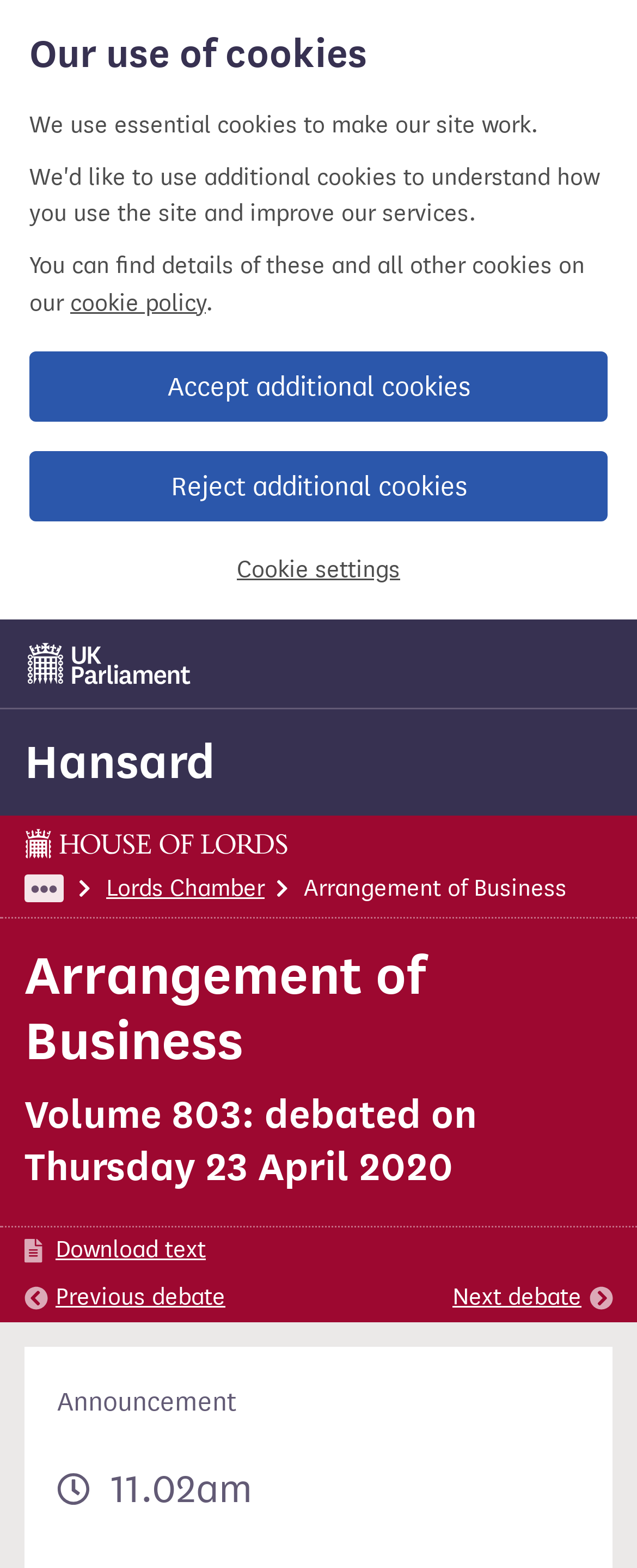Please determine the bounding box coordinates of the area that needs to be clicked to complete this task: 'expand hidden items'. The coordinates must be four float numbers between 0 and 1, formatted as [left, top, right, bottom].

[0.038, 0.558, 0.1, 0.576]